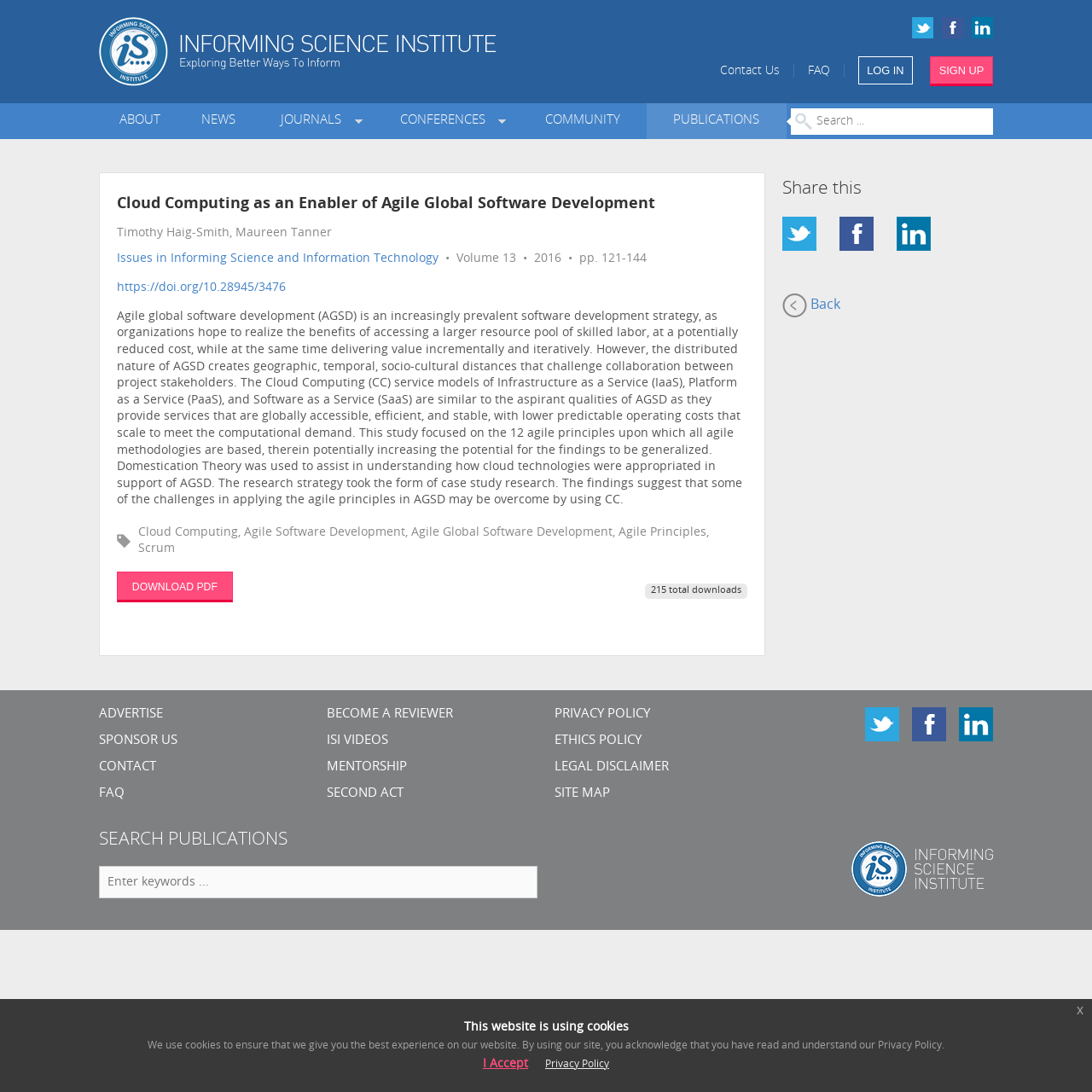Please locate the bounding box coordinates of the region I need to click to follow this instruction: "Share this on Twitter".

[0.792, 0.647, 0.823, 0.679]